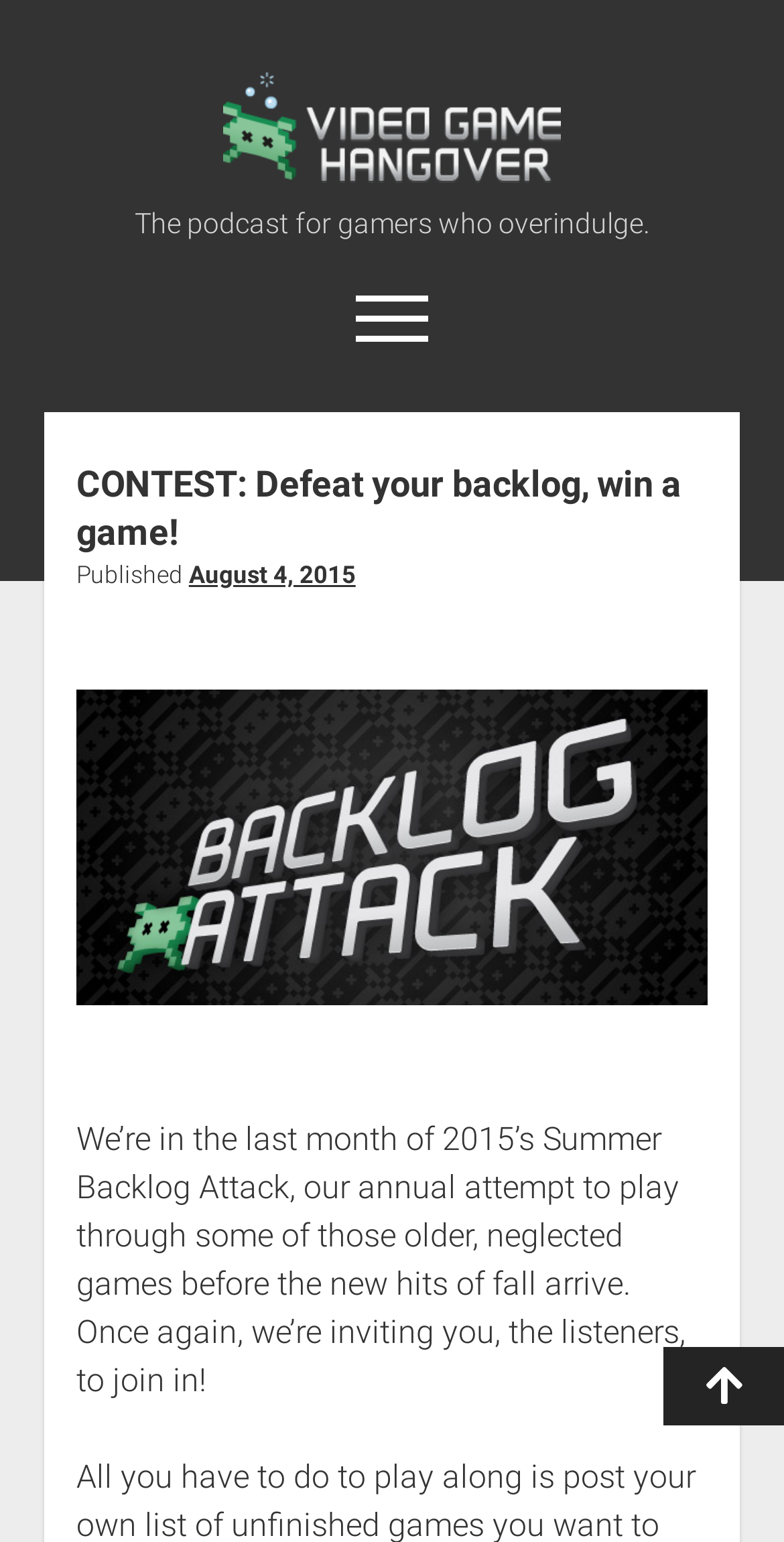Describe the webpage meticulously, covering all significant aspects.

The webpage is about a contest hosted by Video Game Hangover, a podcast for gamers who overindulge. At the top, there is a logo of Video Game Hangover, accompanied by a link to the podcast's main page. Below the logo, there is a tagline that reads "The podcast for gamers who overindulge."

On the top right, there is a menu button that can be expanded to reveal more options. Below the menu button, there are several social media links, including Twitter, Facebook, YouTube, RSS, contact email, Discord, and Twitch.

On the top right corner, there is a search bar with a magnifying glass icon and a placeholder text "Search for:". Below the search bar, there are several navigation links, including "Episodes", "About", "Contact", and "RSS".

The main content of the webpage is about the contest, which is titled "CONTEST: Defeat your backlog, win a game!". The contest is part of the Summer Backlog Attack, an annual event where gamers try to play through older, neglected games before new ones arrive. The contest invites listeners to join in and play through their backlogs.

There is an image related to the contest, titled "Backlog Attack!", which takes up most of the page. Below the image, there is a paragraph of text that explains the contest and its rules.

At the very bottom of the page, there is a button that allows users to scroll back to the top of the page.